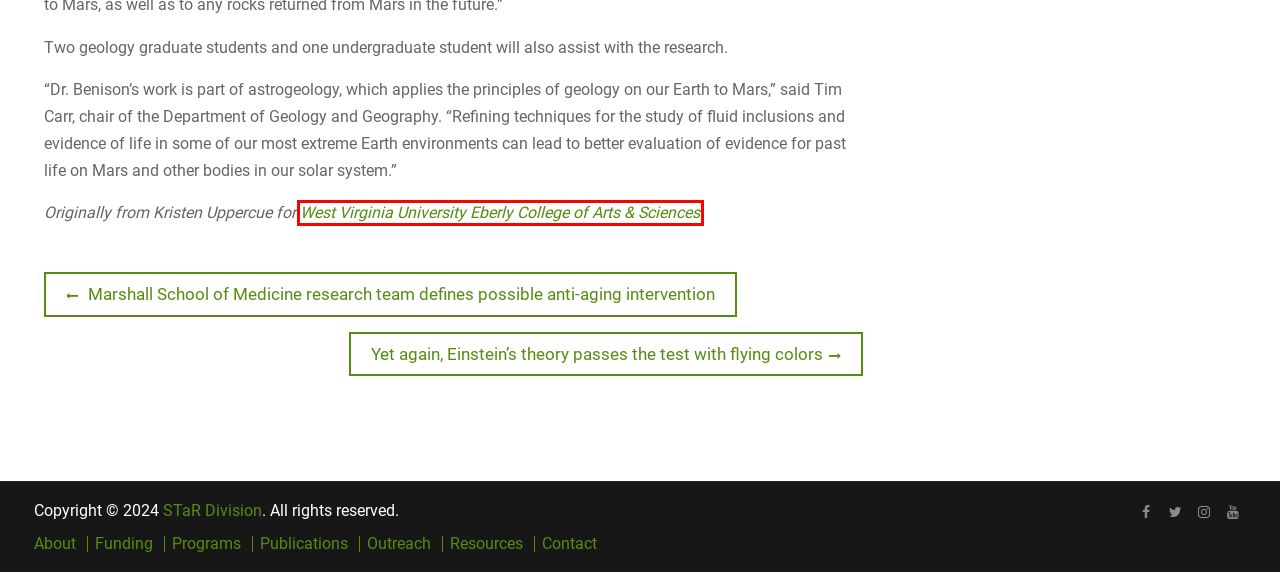Examine the screenshot of a webpage with a red bounding box around a UI element. Your task is to identify the webpage description that best corresponds to the new webpage after clicking the specified element. The given options are:
A. Eberly News | Eberly College of Arts and Sciences | West Virginia University
B. Proposal Guidelines – STaR Division
C. Marshall School of Medicine research team defines possible anti-aging intervention – STaR Division
D. Resources – STaR Division
E. About – STaR Division
F. Outreach – STaR Division
G. Yet again, Einstein’s theory passes the test with flying colors – STaR Division
H. Careers – STaR Division

A